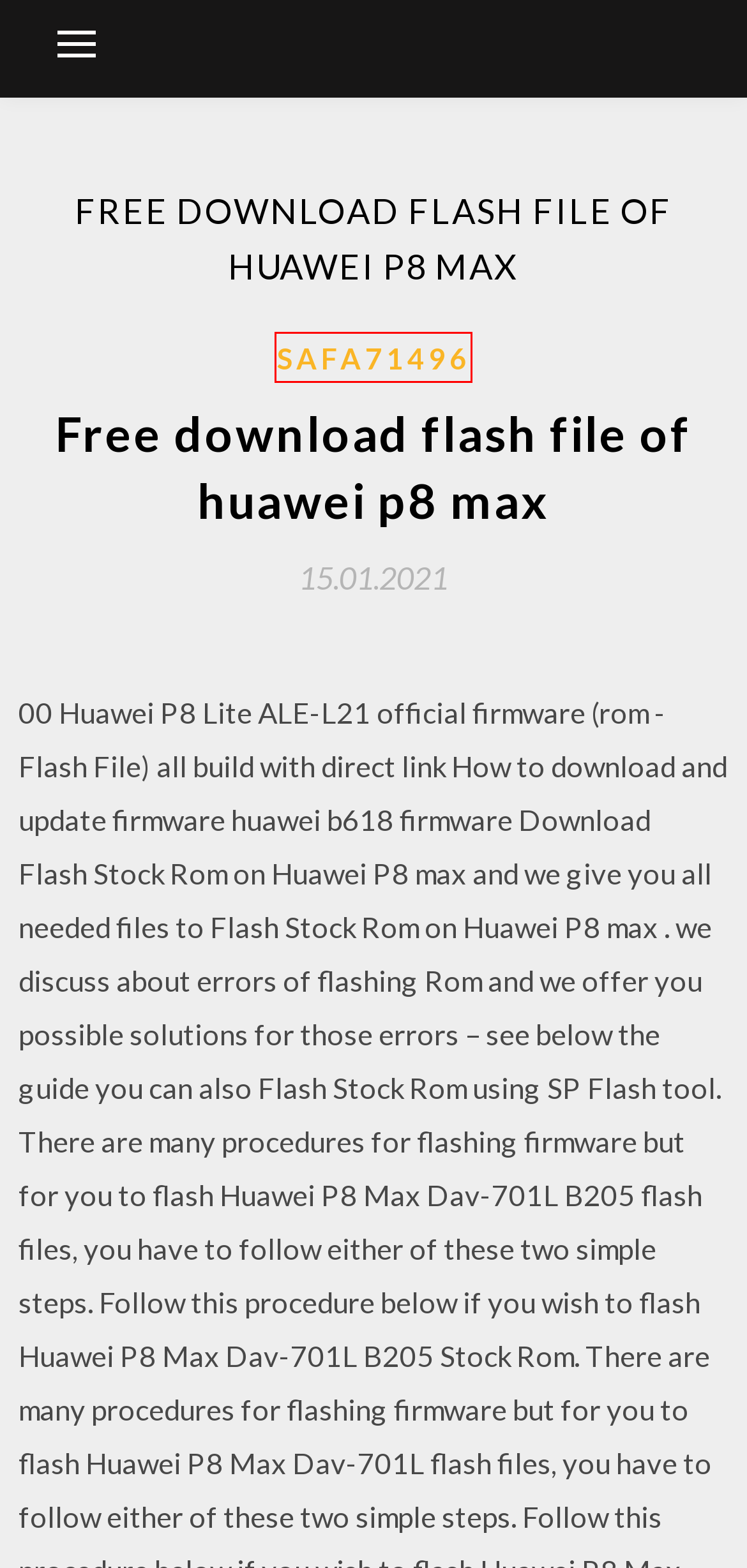Given a webpage screenshot with a red bounding box around a UI element, choose the webpage description that best matches the new webpage after clicking the element within the bounding box. Here are the candidates:
A. Download apps for apple tv 3 (2020)
B. Sonic mania update files download (2020)
C. Skywave schedules apk download [2020]
D. Pdf download large underground shelters called root cellars. (2020)
E. Joyner lucas album download zip file (2020)
F. Download article as pdf springer link [2020]
G. Gis fundamentals 5th edition download pdf (2020)
H. Safa71496

H